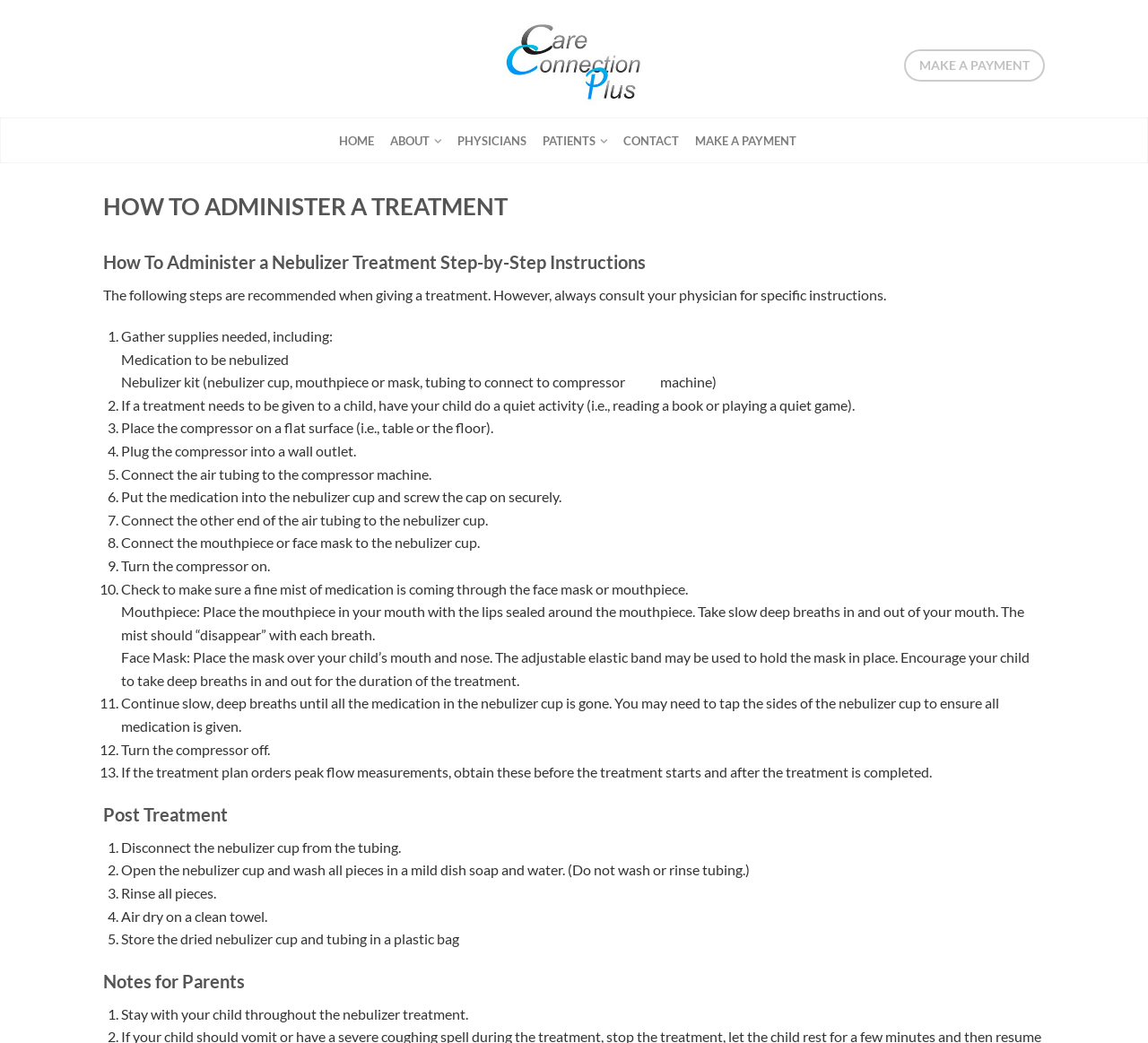Determine the bounding box coordinates of the clickable region to carry out the instruction: "Click the 'CONTACT' link".

[0.543, 0.12, 0.603, 0.15]